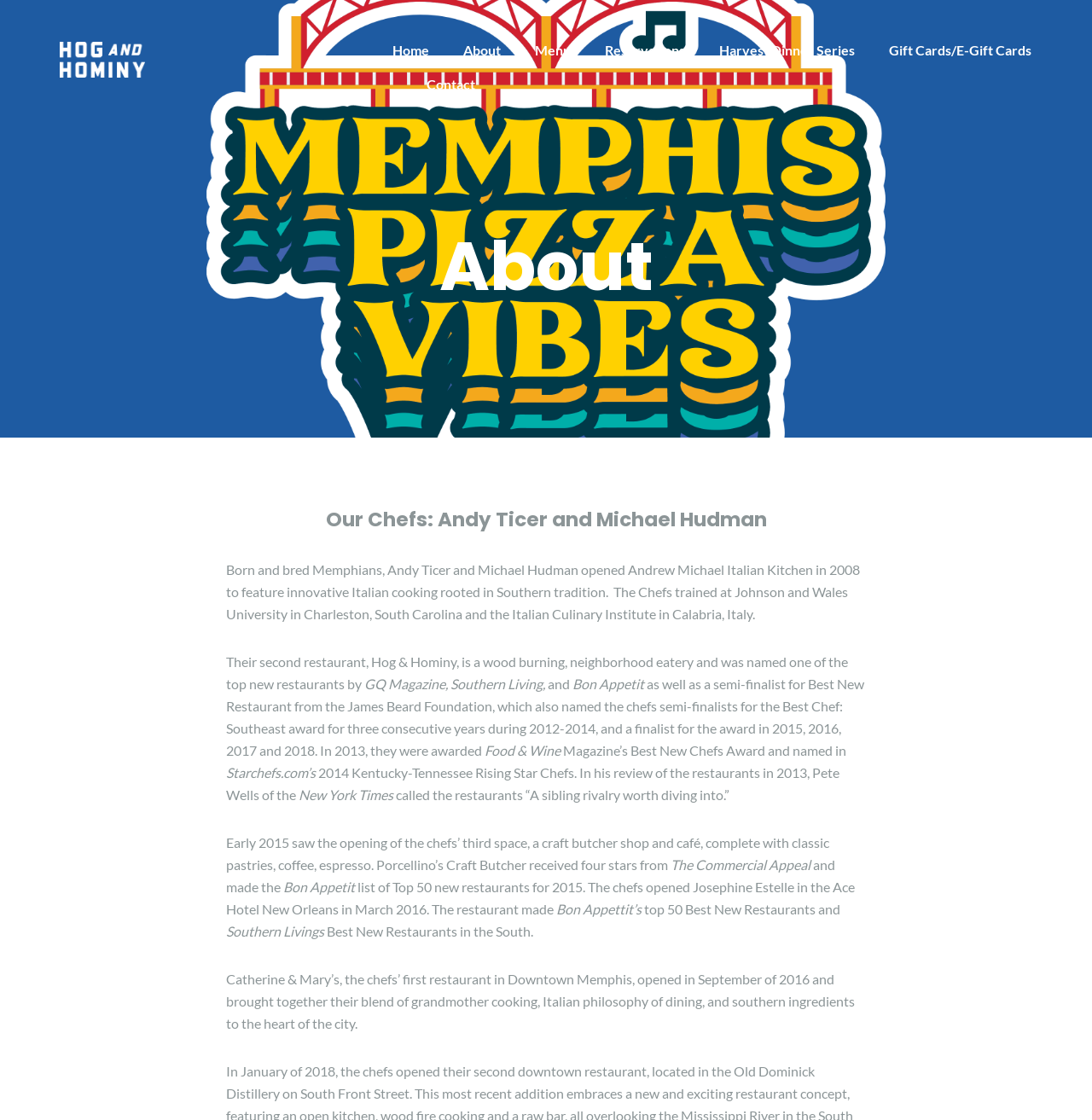Locate the bounding box coordinates of the element you need to click to accomplish the task described by this instruction: "Click on Home".

[0.359, 0.037, 0.393, 0.052]